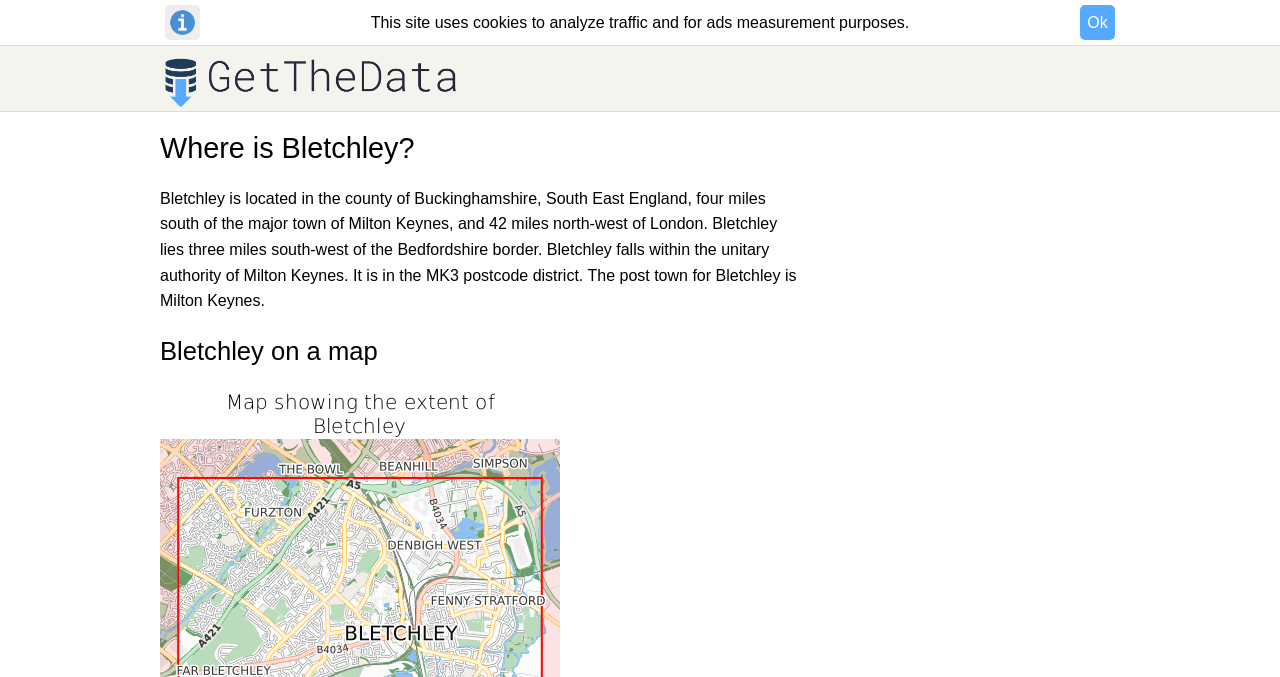What is the name of the town near Bletchley?
Please describe in detail the information shown in the image to answer the question.

According to the text, Bletchley is four miles south of the major town of Milton Keynes, which is mentioned in the paragraph describing Bletchley's location.